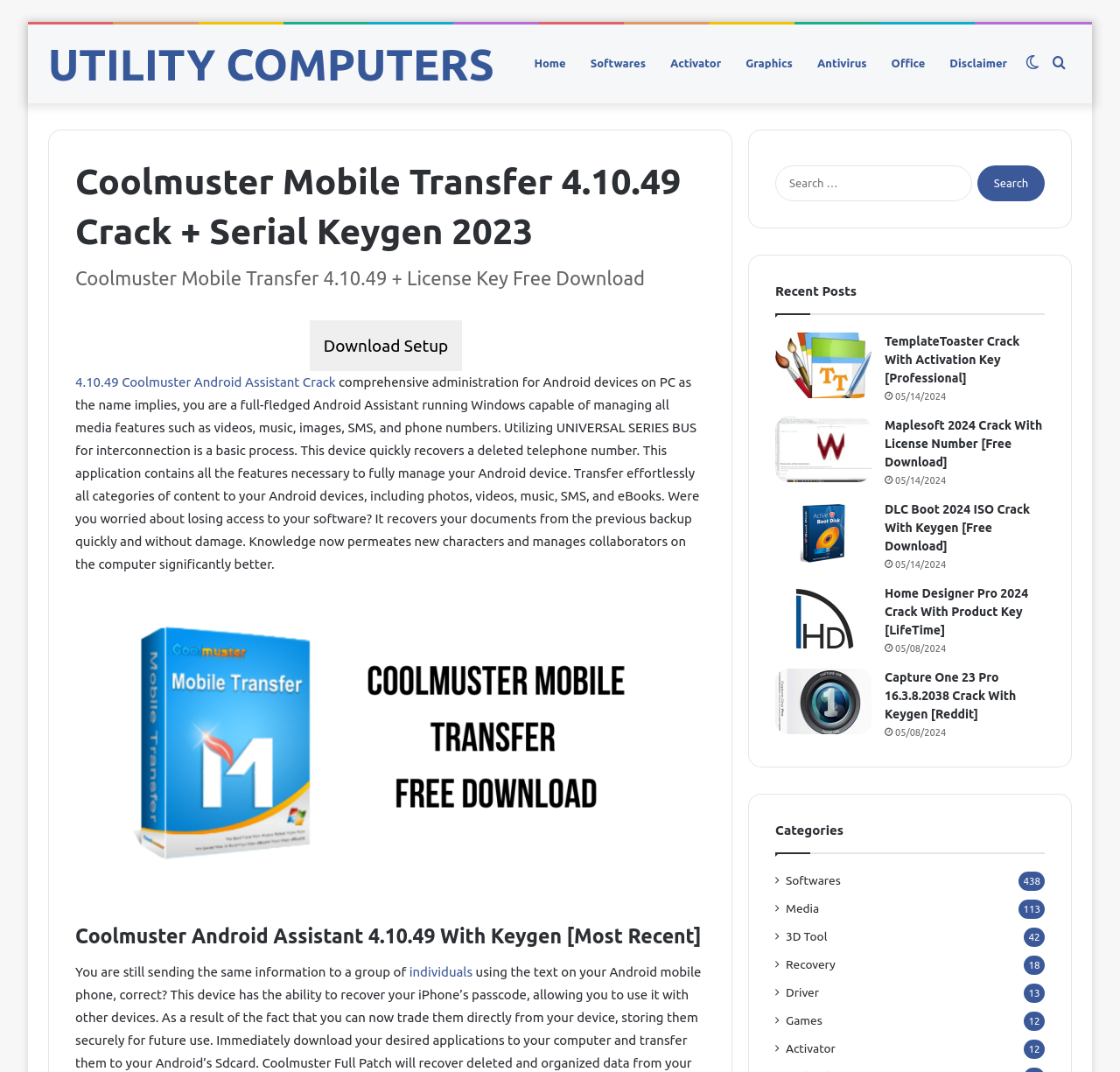Given the element description, predict the bounding box coordinates in the format (top-left x, top-left y, bottom-right x, bottom-right y). Make sure all values are between 0 and 1. Here is the element description: parent_node: Search for: value="Search"

[0.873, 0.154, 0.933, 0.188]